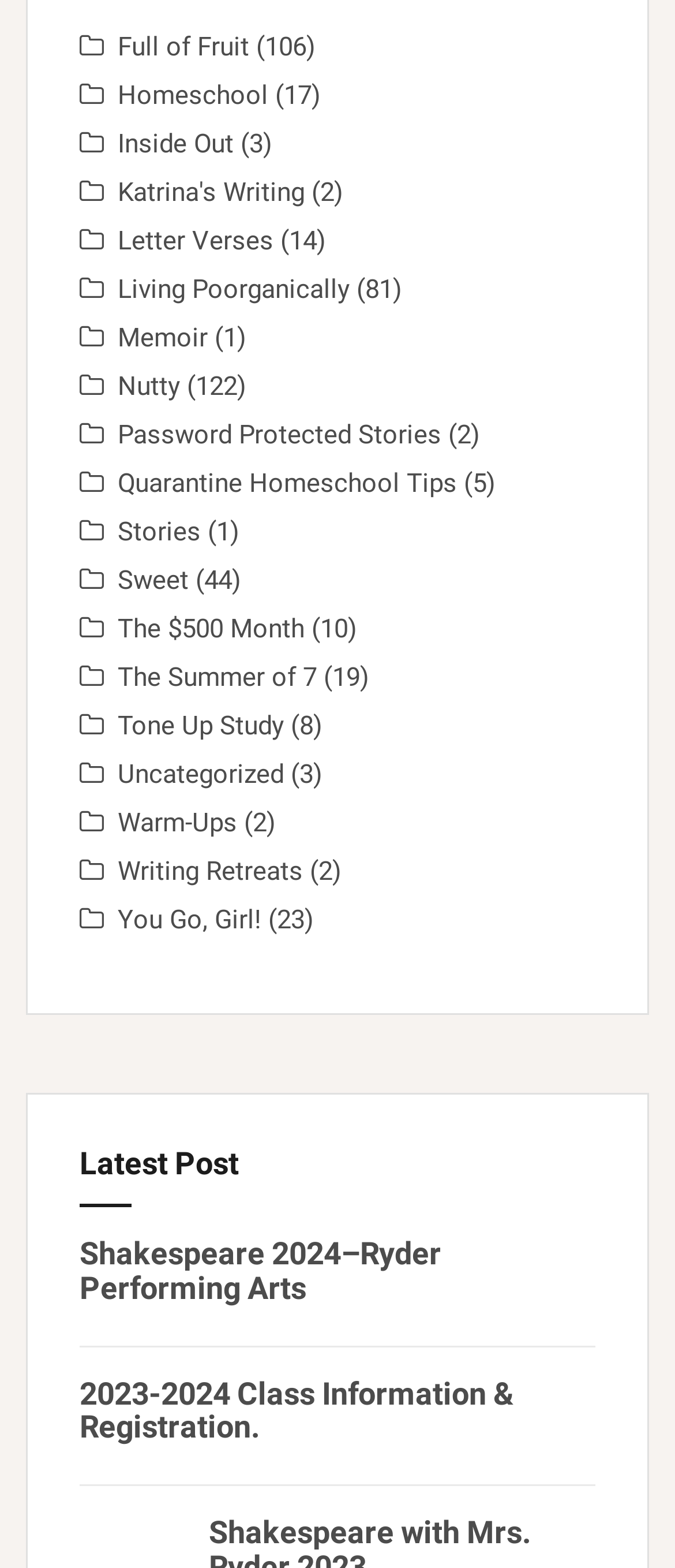Find the bounding box coordinates of the area to click in order to follow the instruction: "click on Full of Fruit".

[0.174, 0.02, 0.369, 0.04]